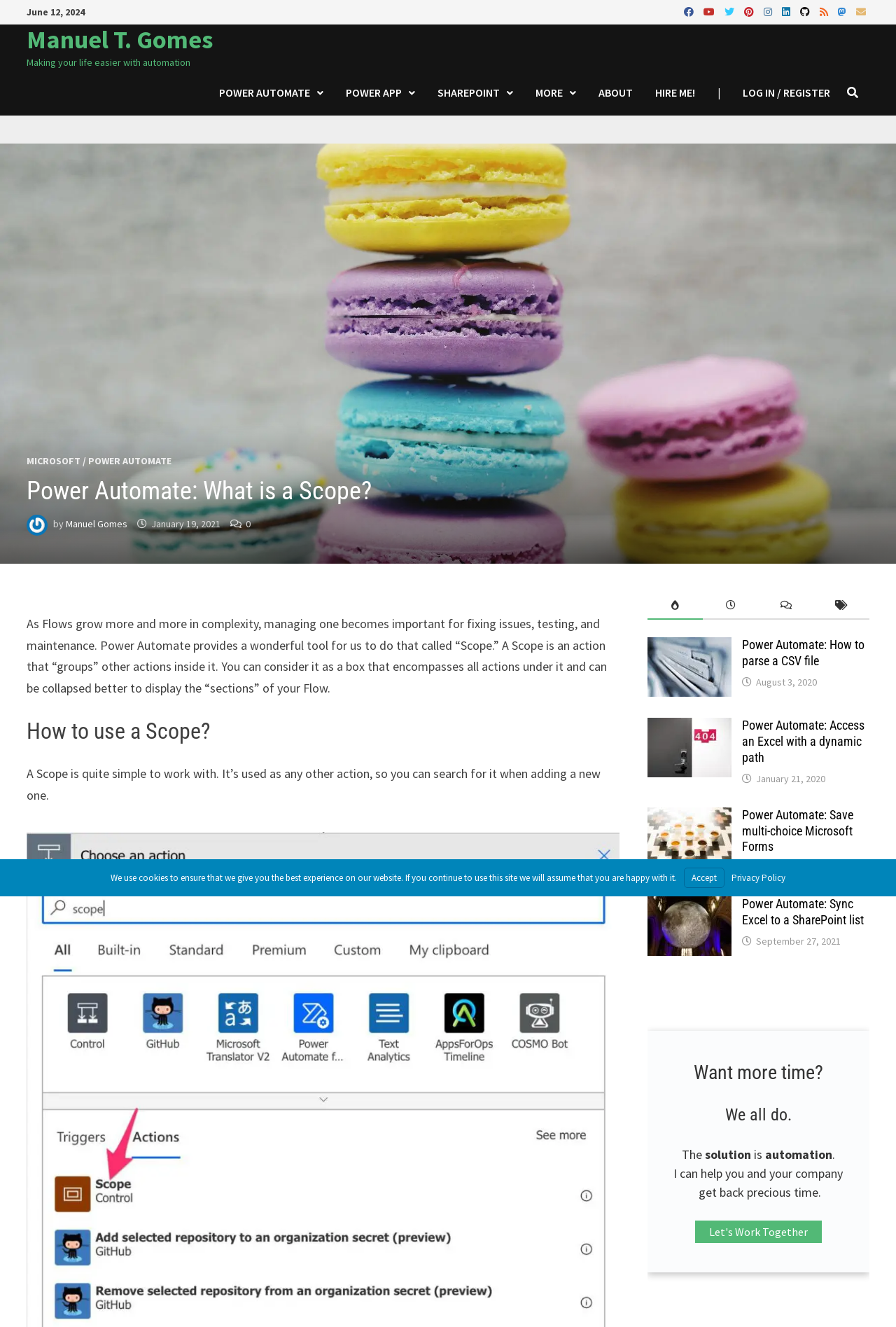Identify and provide the title of the webpage.

Power Automate: What is a Scope?